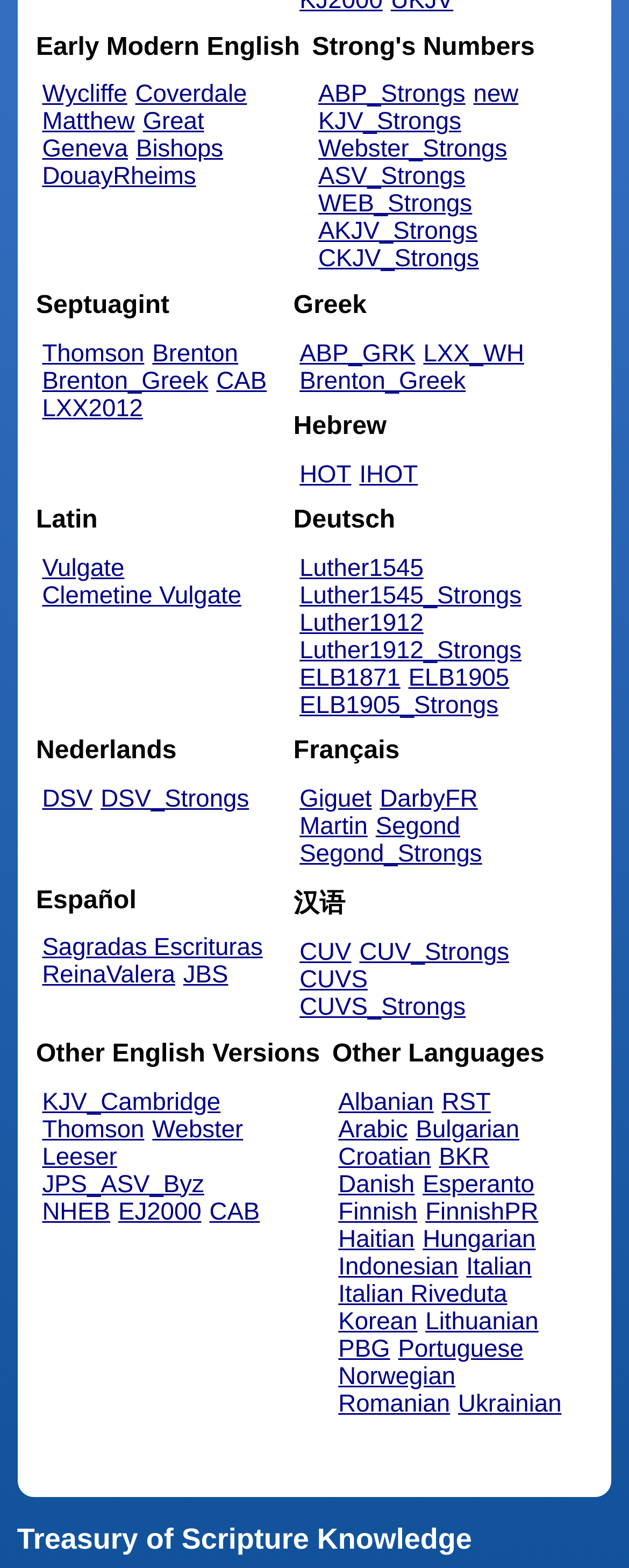Please determine the bounding box coordinates of the section I need to click to accomplish this instruction: "View the 'Strong's Numbers' section".

[0.496, 0.021, 0.886, 0.04]